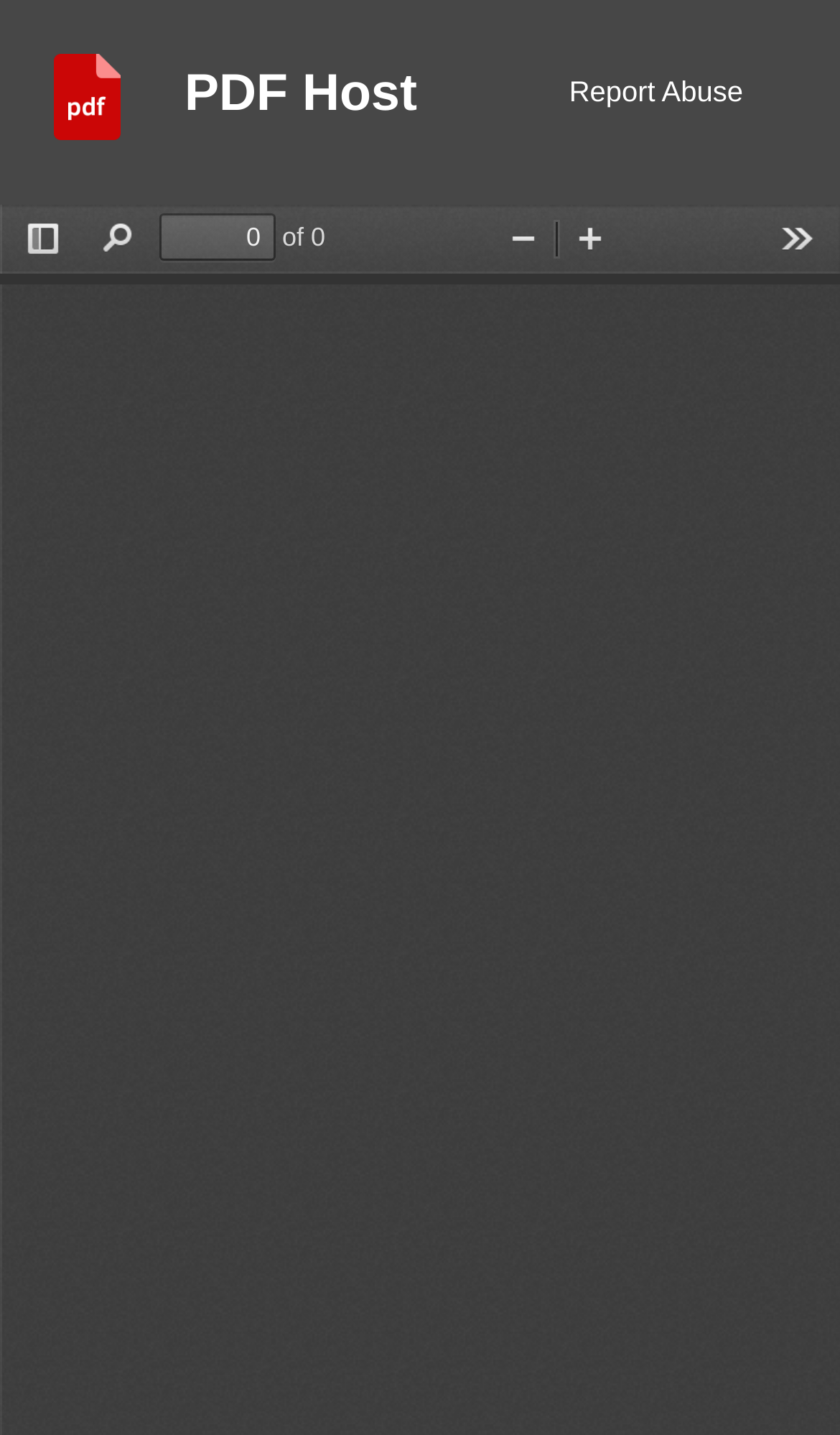Locate the UI element described by Tools and provide its bounding box coordinates. Use the format (top-left x, top-left y, bottom-right x, bottom-right y) with all values as floating point numbers between 0 and 1.

[0.908, 0.147, 0.99, 0.185]